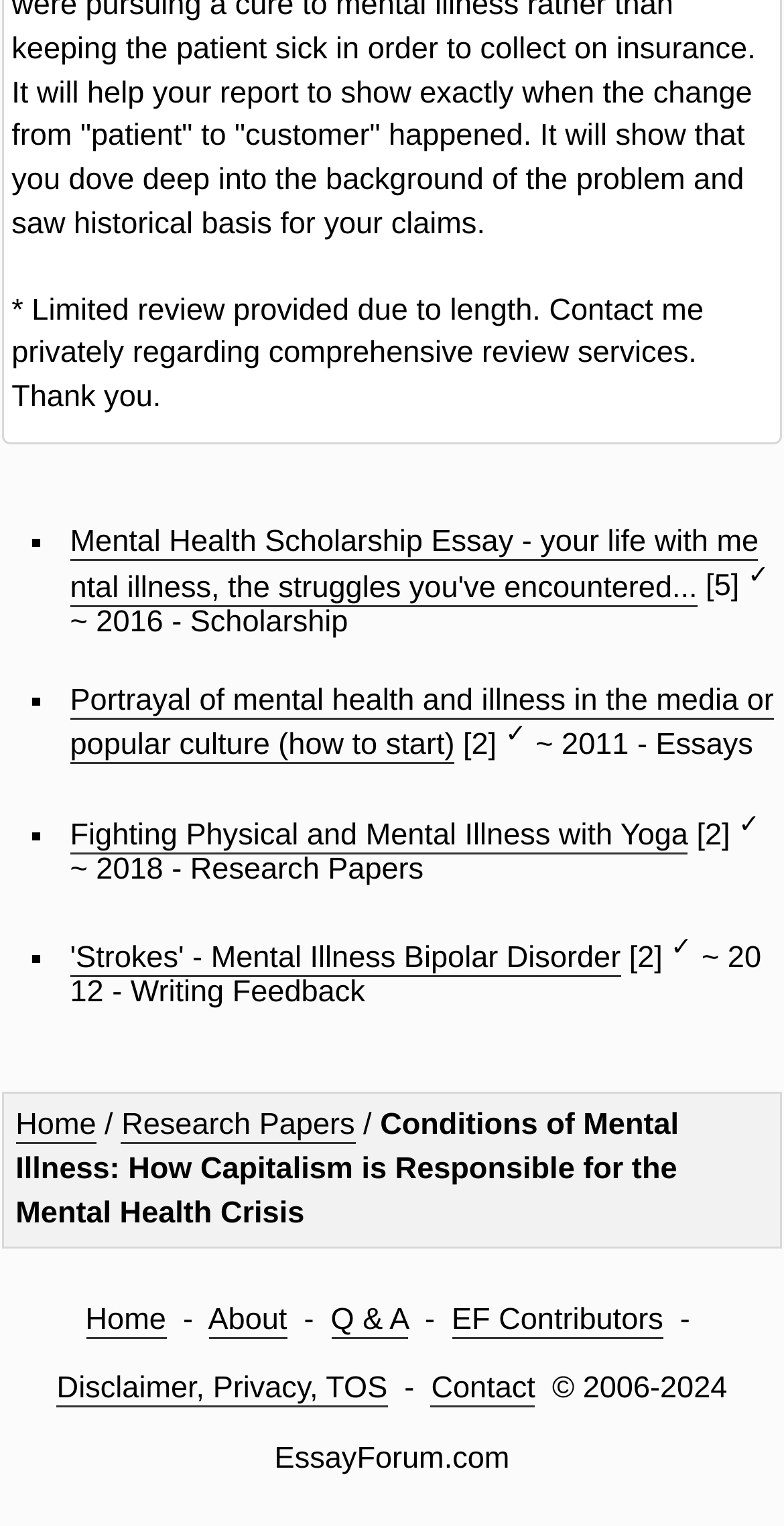How many links are there in the top navigation bar?
Answer the question with just one word or phrase using the image.

5